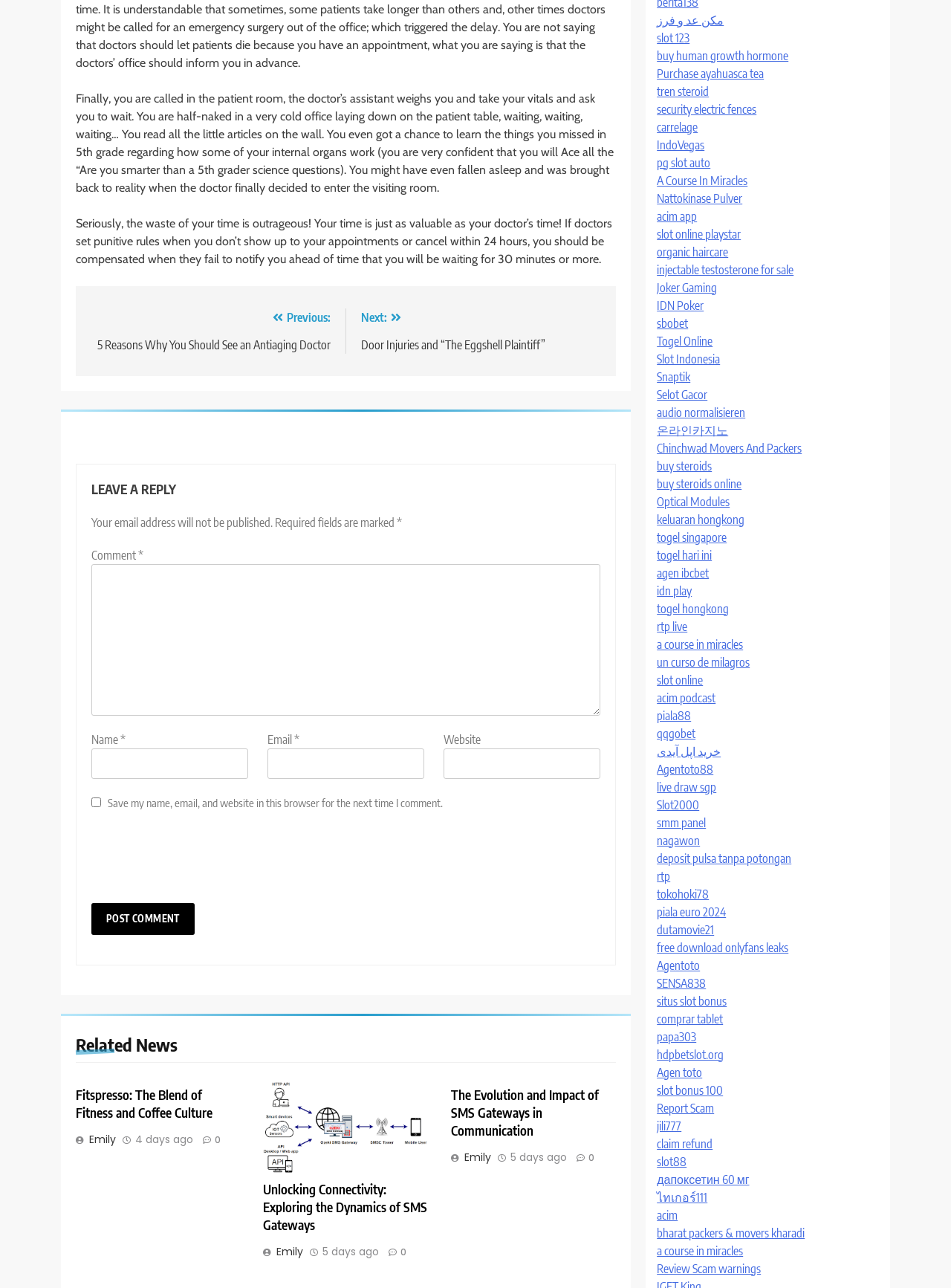Determine the coordinates of the bounding box for the clickable area needed to execute this instruction: "Leave a reply in the comment box".

[0.096, 0.438, 0.631, 0.556]